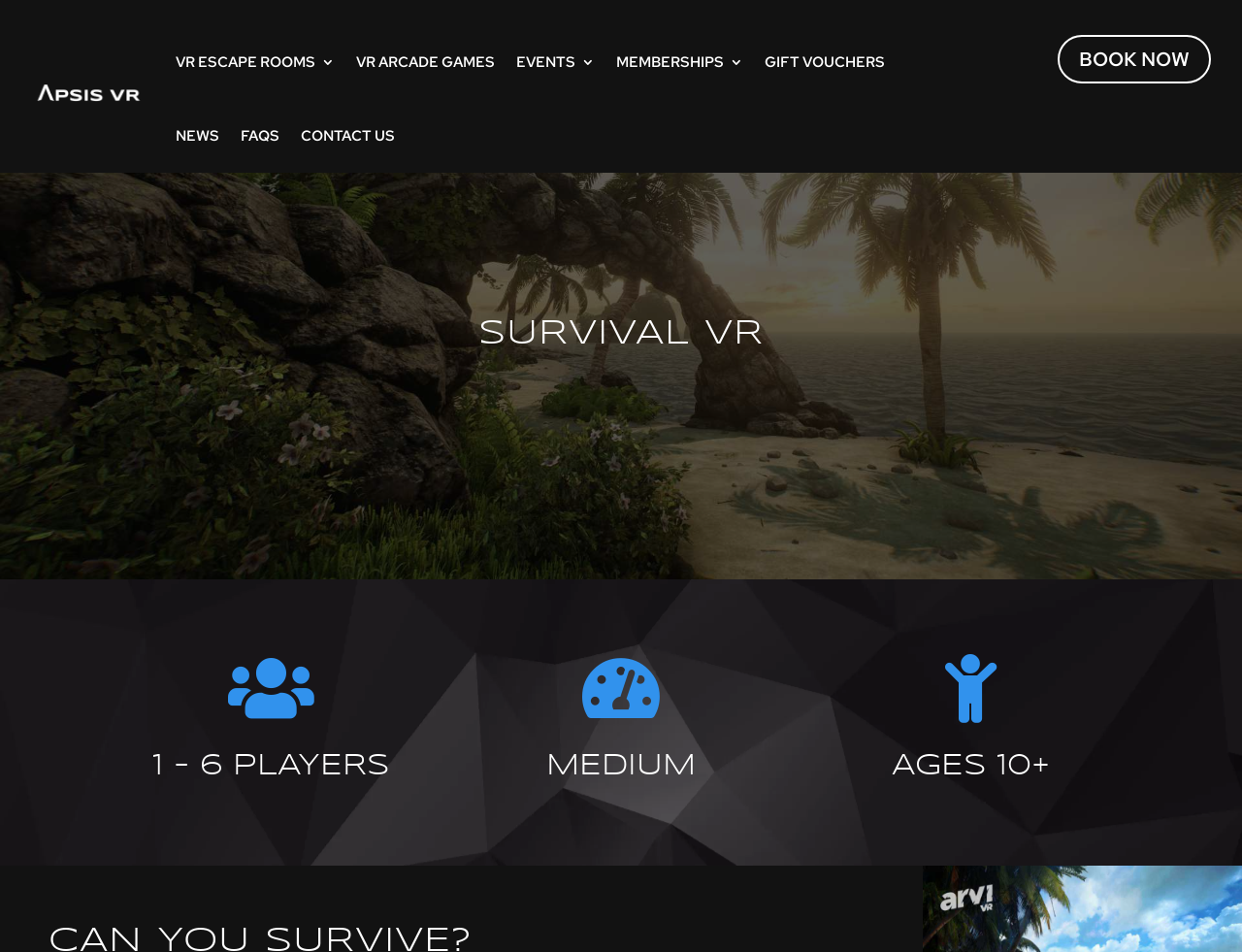Using the provided element description: "GIFT VOUCHERS", identify the bounding box coordinates. The coordinates should be four floats between 0 and 1 in the order [left, top, right, bottom].

[0.616, 0.026, 0.713, 0.104]